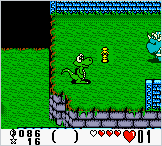What is the color of the grass in the game environment?
Respond with a short answer, either a single word or a phrase, based on the image.

Vibrant green